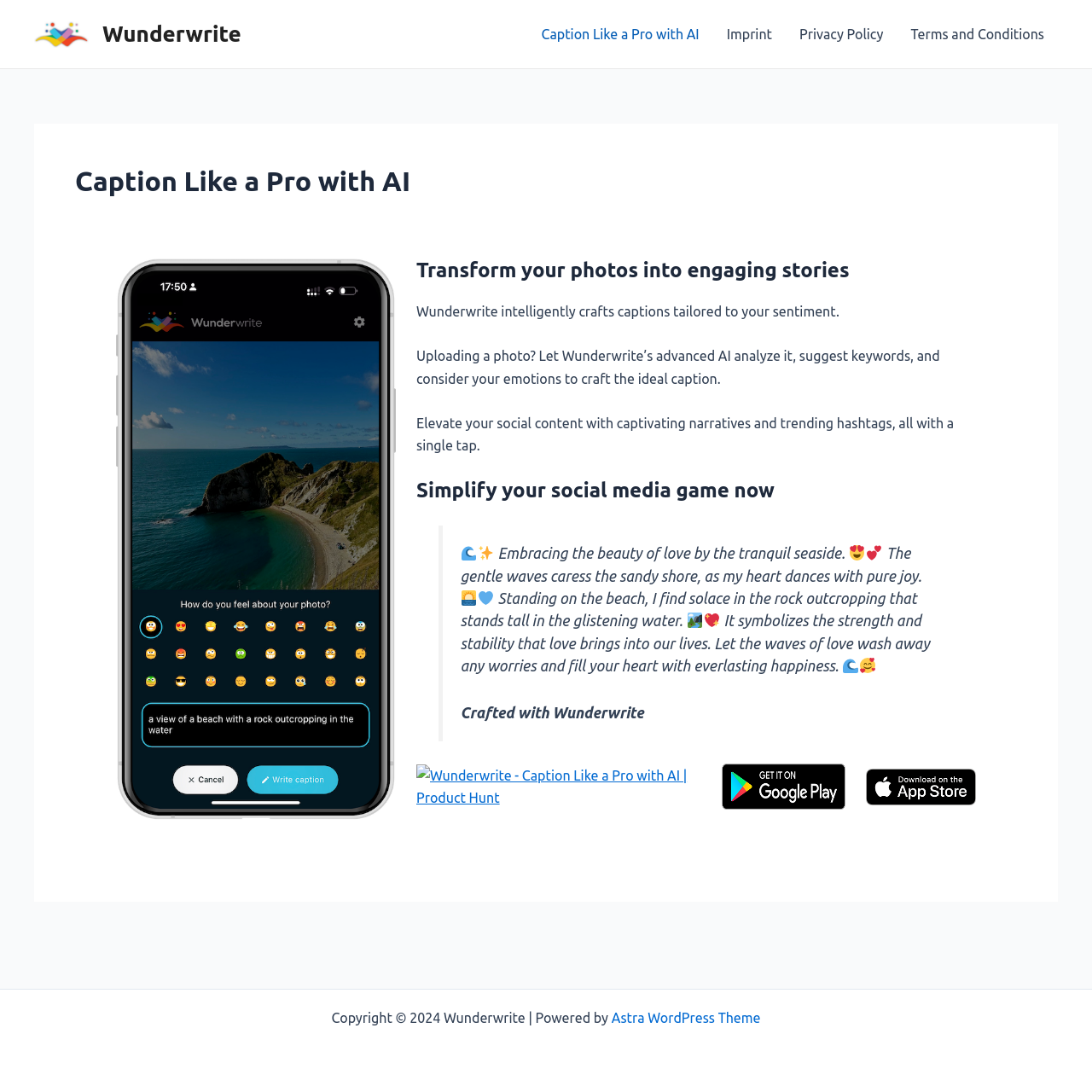Locate the bounding box coordinates of the item that should be clicked to fulfill the instruction: "Upload a photo to transform it into an engaging story".

[0.106, 0.237, 0.362, 0.751]